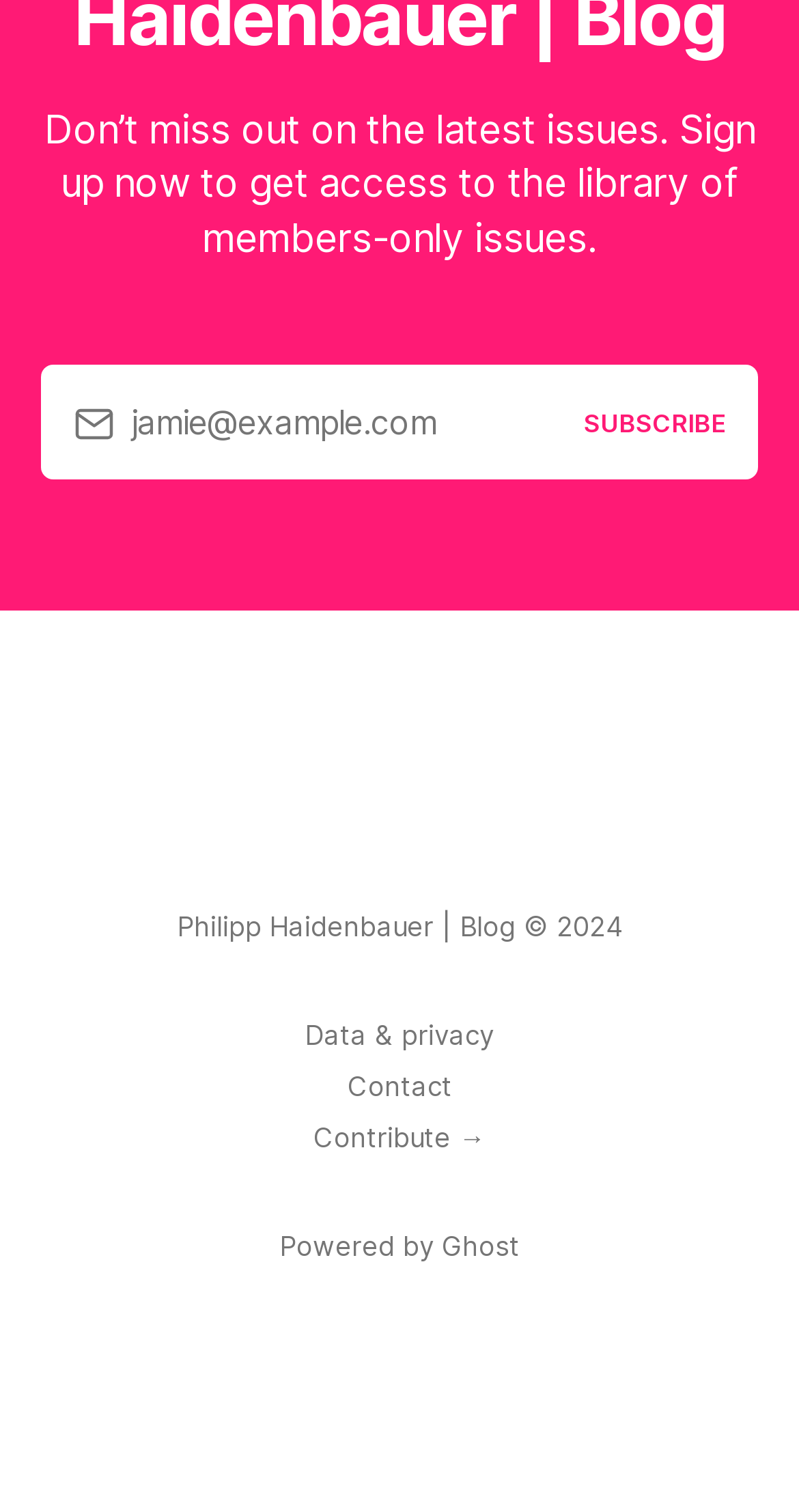What is the purpose of the 'Contribute →' link?
Using the picture, provide a one-word or short phrase answer.

To contribute to the blog